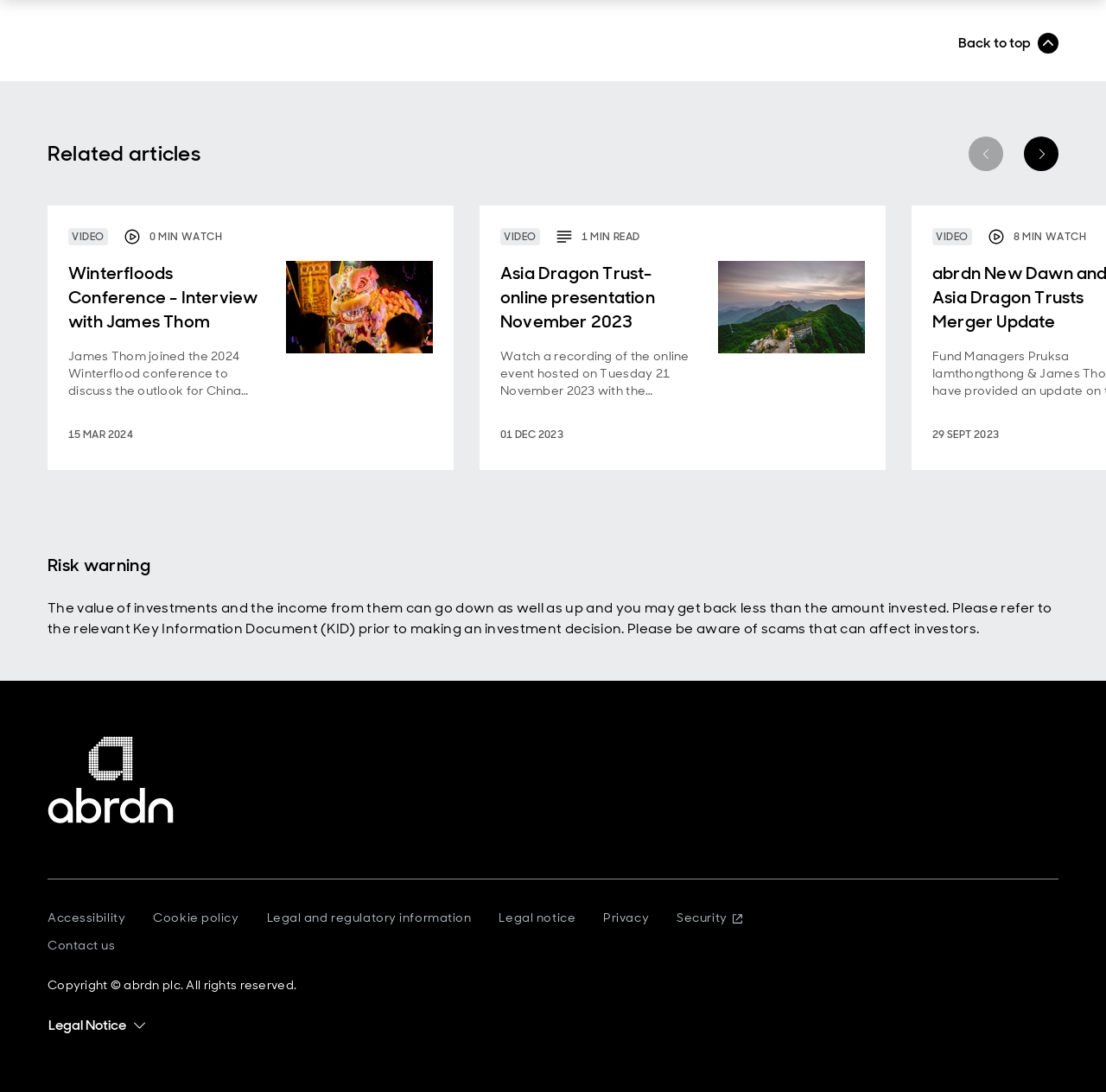Please identify the bounding box coordinates of the area that needs to be clicked to fulfill the following instruction: "Contact us."

[0.043, 0.858, 0.104, 0.872]